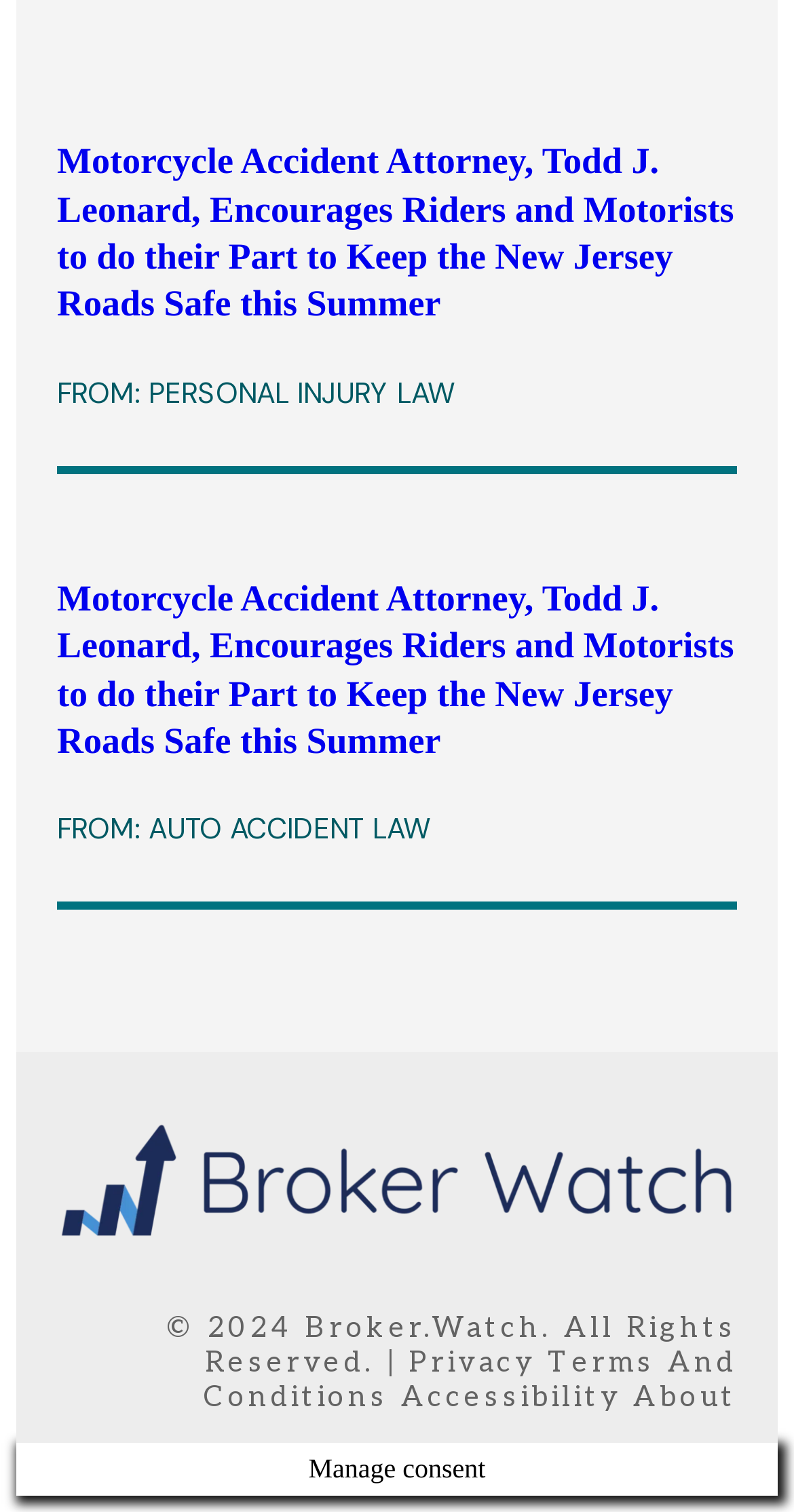Answer the question below with a single word or a brief phrase: 
What type of law is mentioned on the webpage?

Personal Injury Law, Auto Accident Law